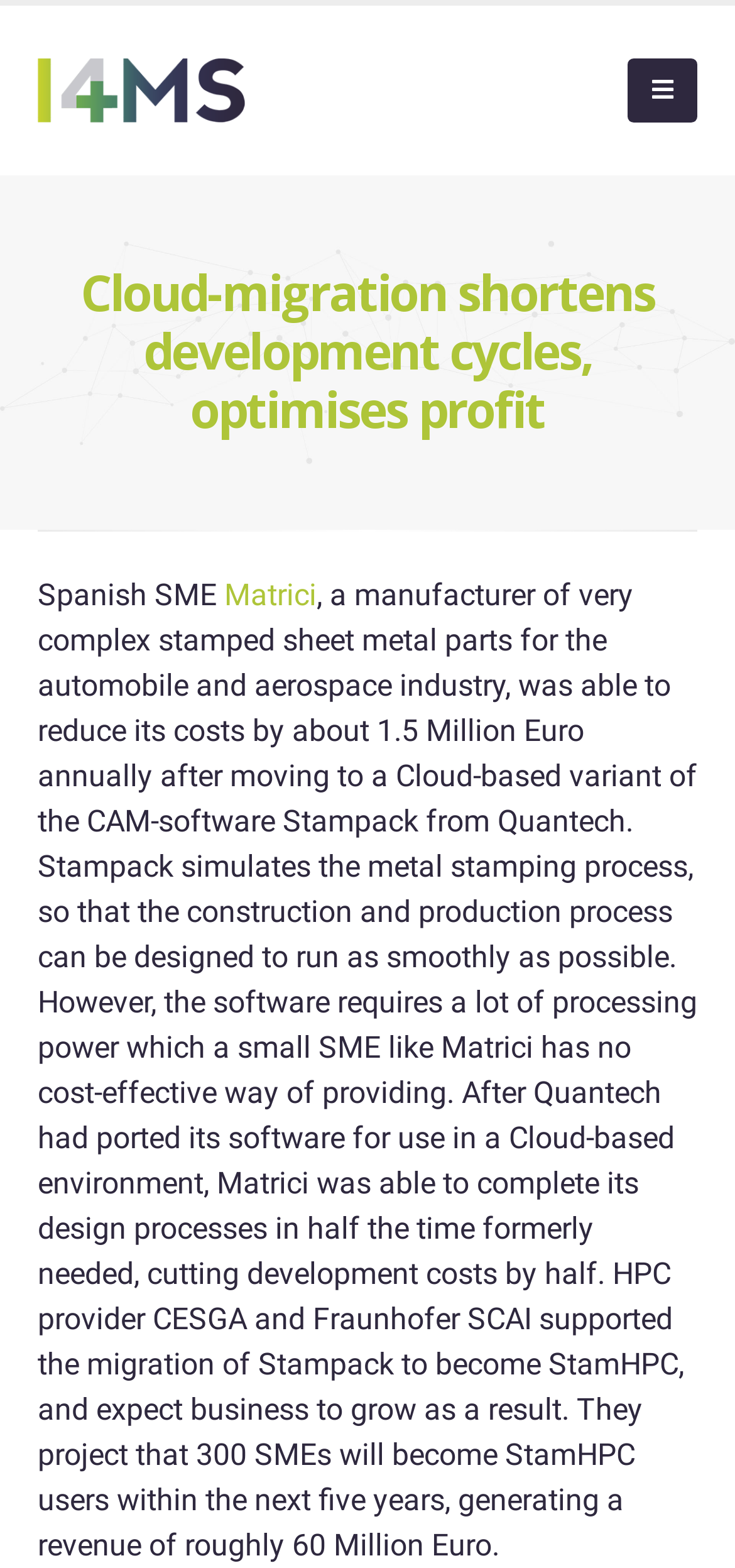Using the element description: "Matrici", determine the bounding box coordinates for the specified UI element. The coordinates should be four float numbers between 0 and 1, [left, top, right, bottom].

[0.305, 0.367, 0.431, 0.39]